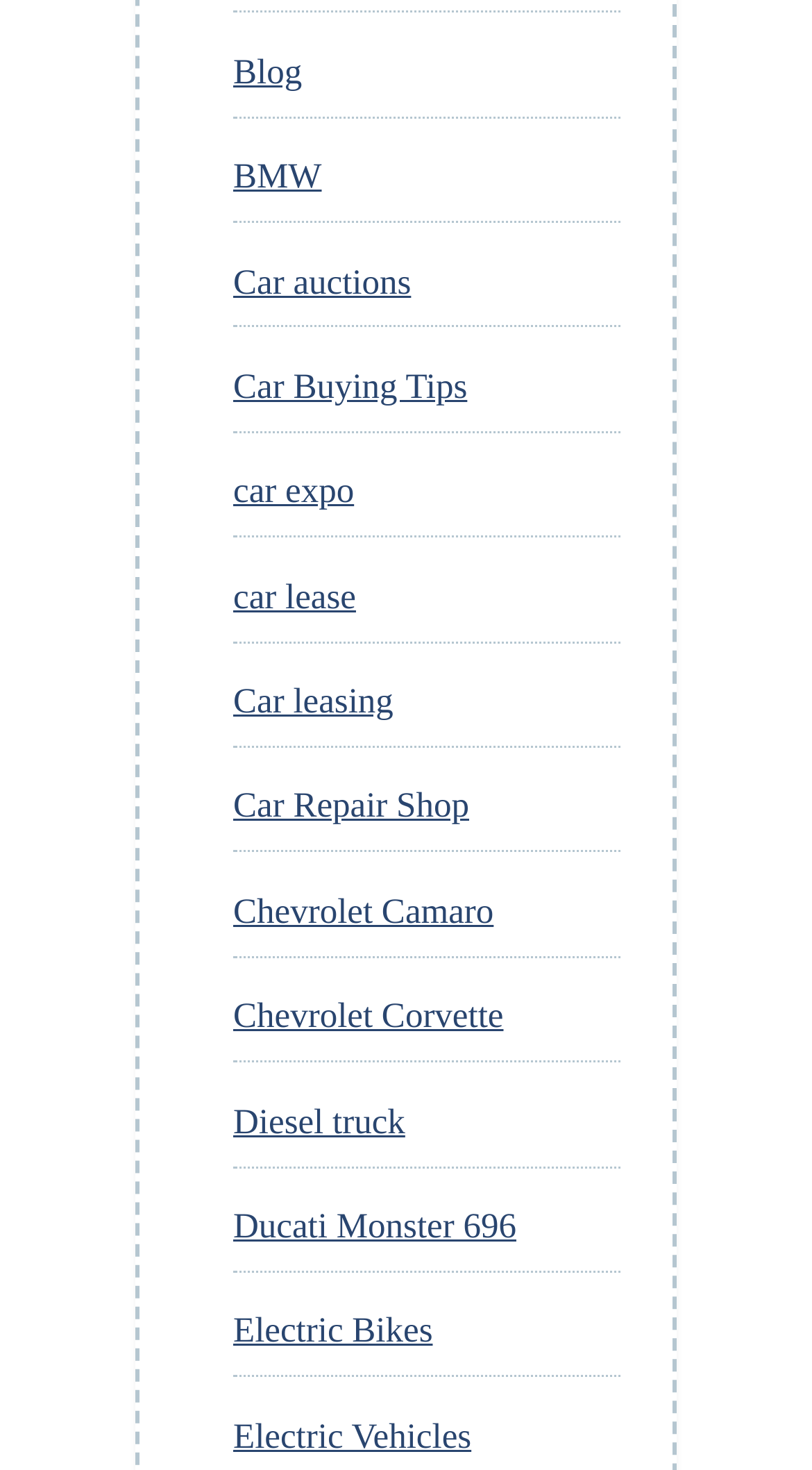What is the category of the link 'Diesel truck'?
Please provide a single word or phrase as the answer based on the screenshot.

Car